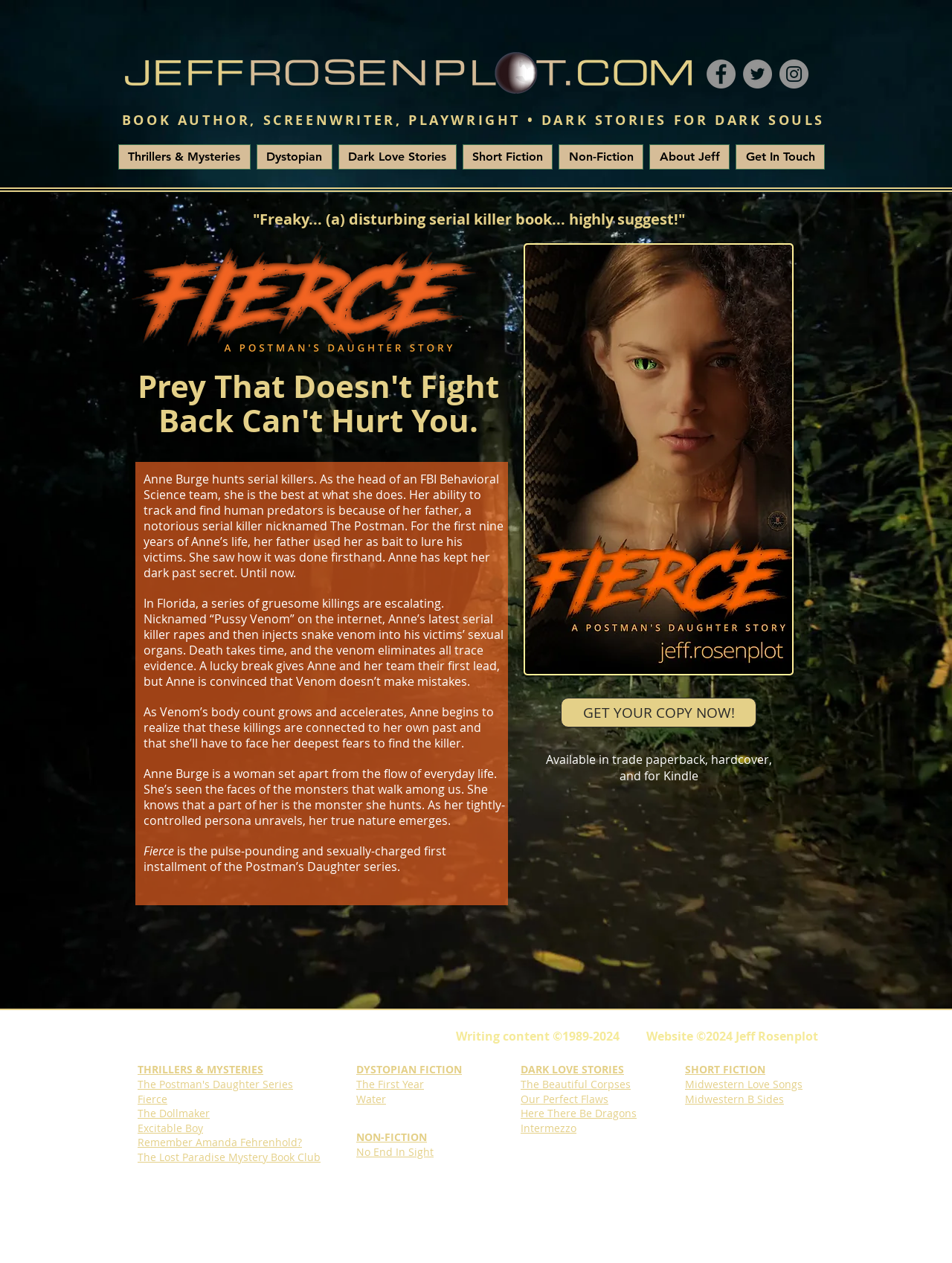Respond to the following question using a concise word or phrase: 
What is the author's name?

Jeff Rosenplot